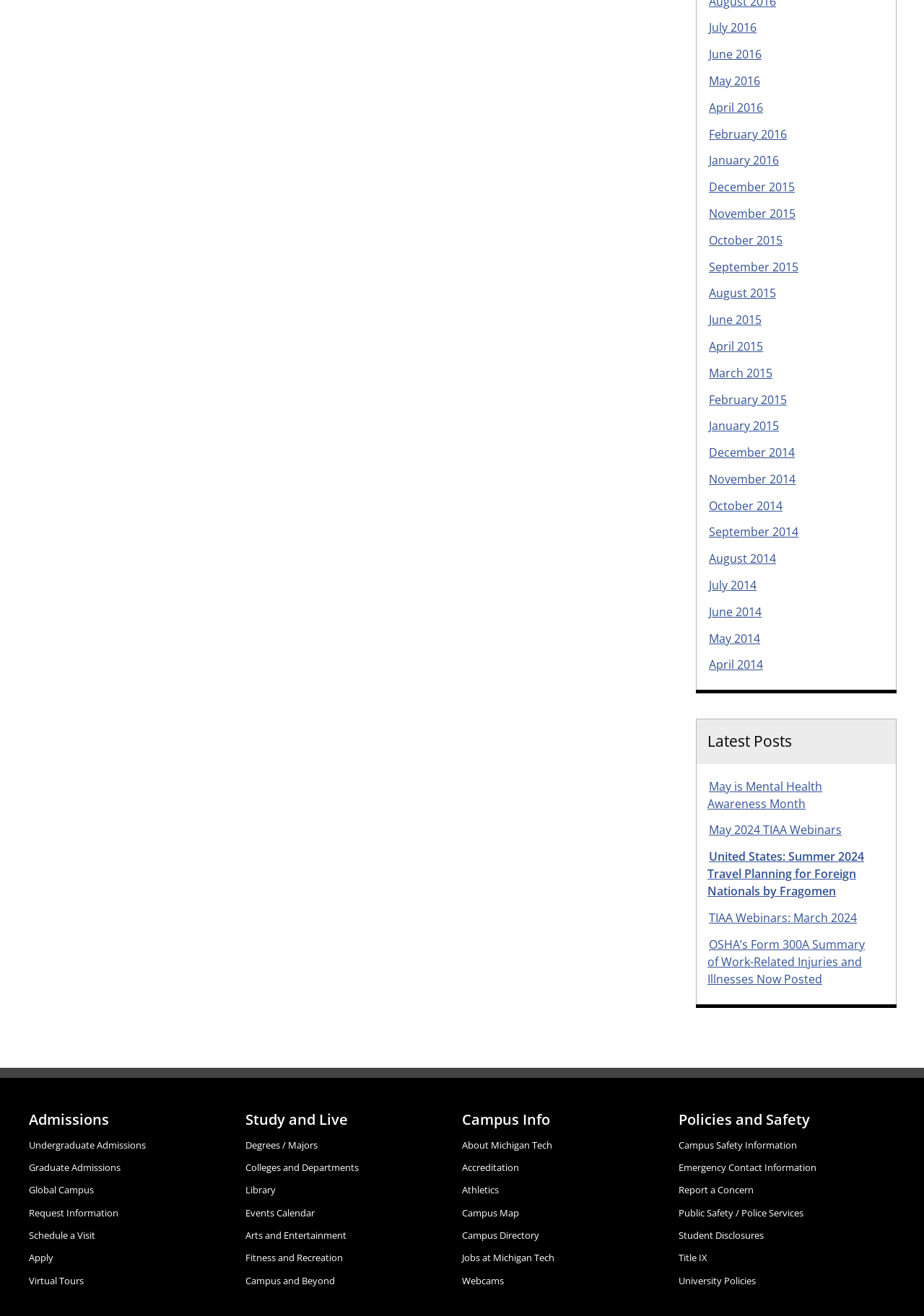Please identify the bounding box coordinates of the area that needs to be clicked to follow this instruction: "Learn about campus safety".

[0.734, 0.865, 0.862, 0.875]